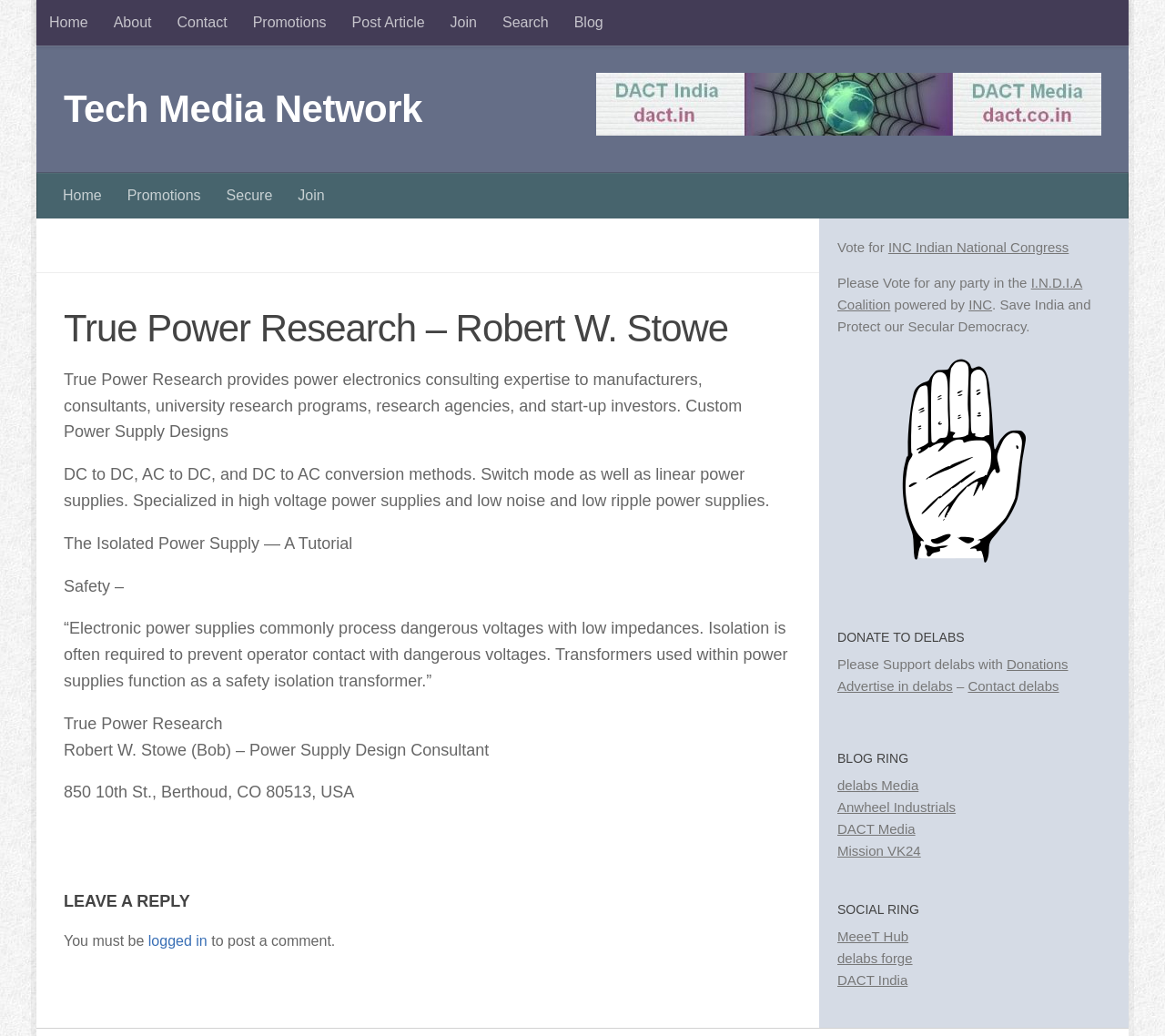How many links are there in the main navigation menu?
Look at the screenshot and give a one-word or phrase answer.

7